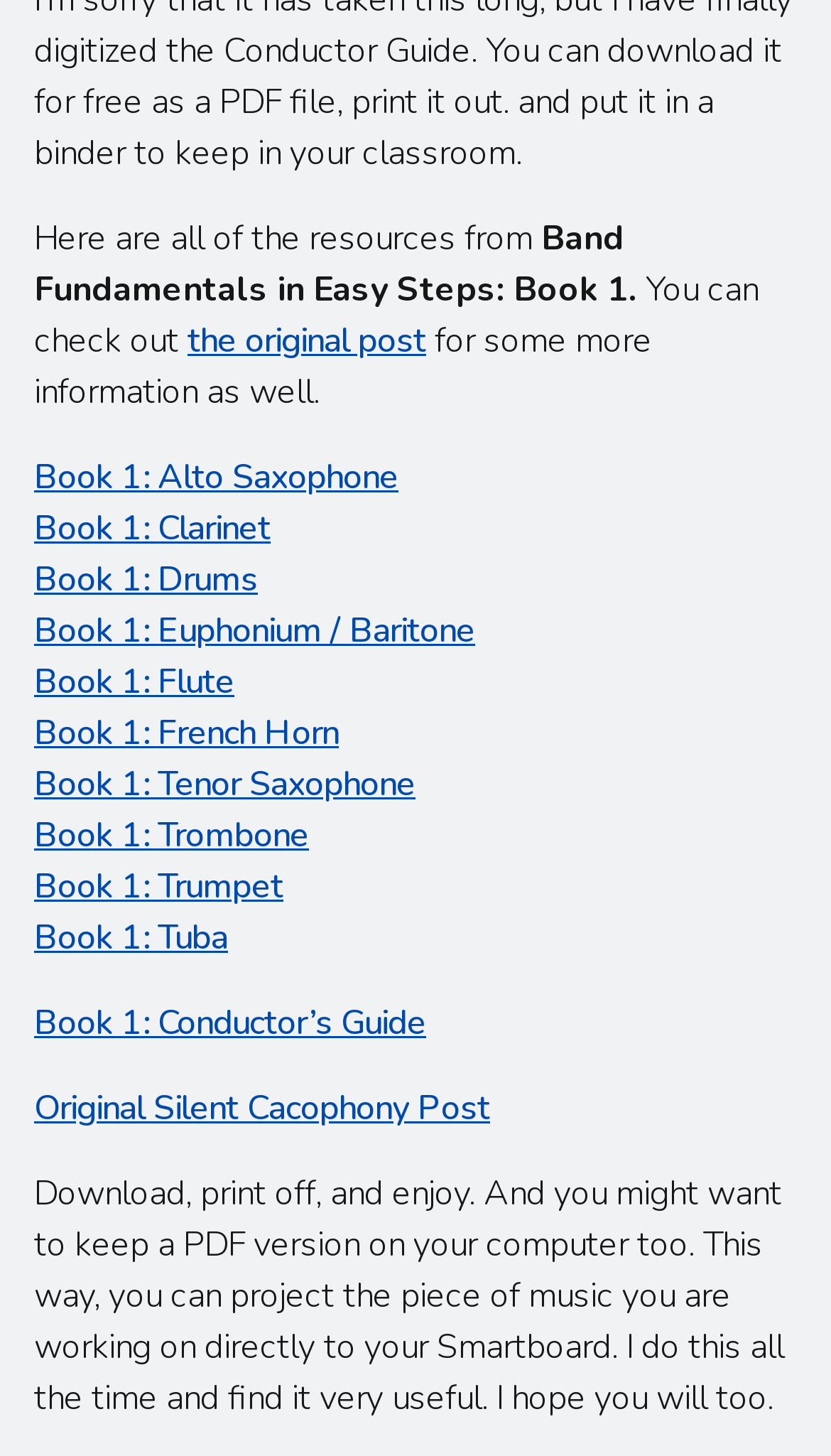Please provide the bounding box coordinate of the region that matches the element description: Book 1: Flute. Coordinates should be in the format (top-left x, top-left y, bottom-right x, bottom-right y) and all values should be between 0 and 1.

[0.041, 0.453, 0.282, 0.485]